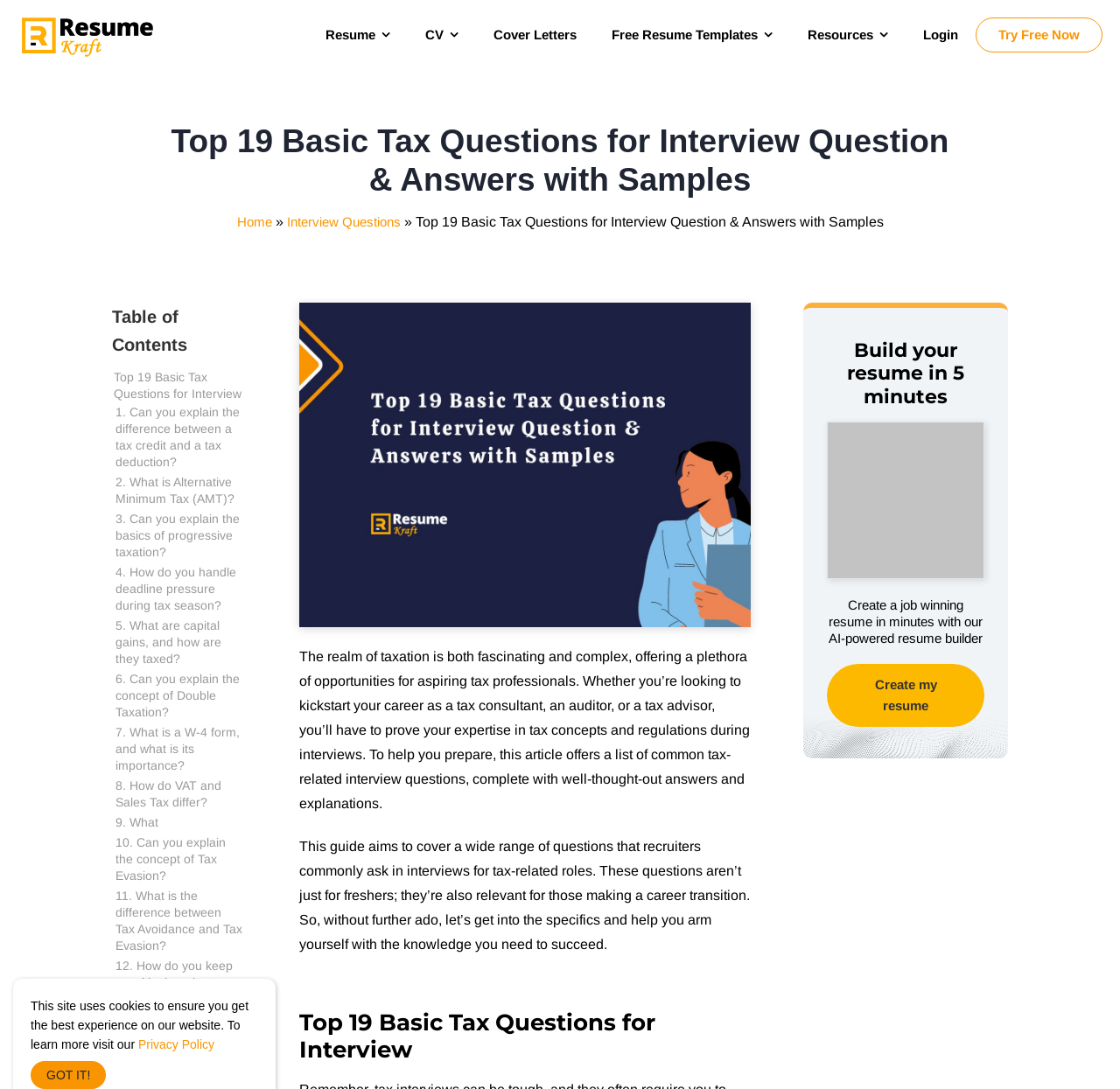Based on the image, please respond to the question with as much detail as possible:
What is the main topic of this webpage?

Based on the webpage content, it appears that the main topic is related to tax-related job interviews, as indicated by the heading 'Top 19 Basic Tax Questions for Interview Question & Answers with Samples' and the list of questions and answers provided.